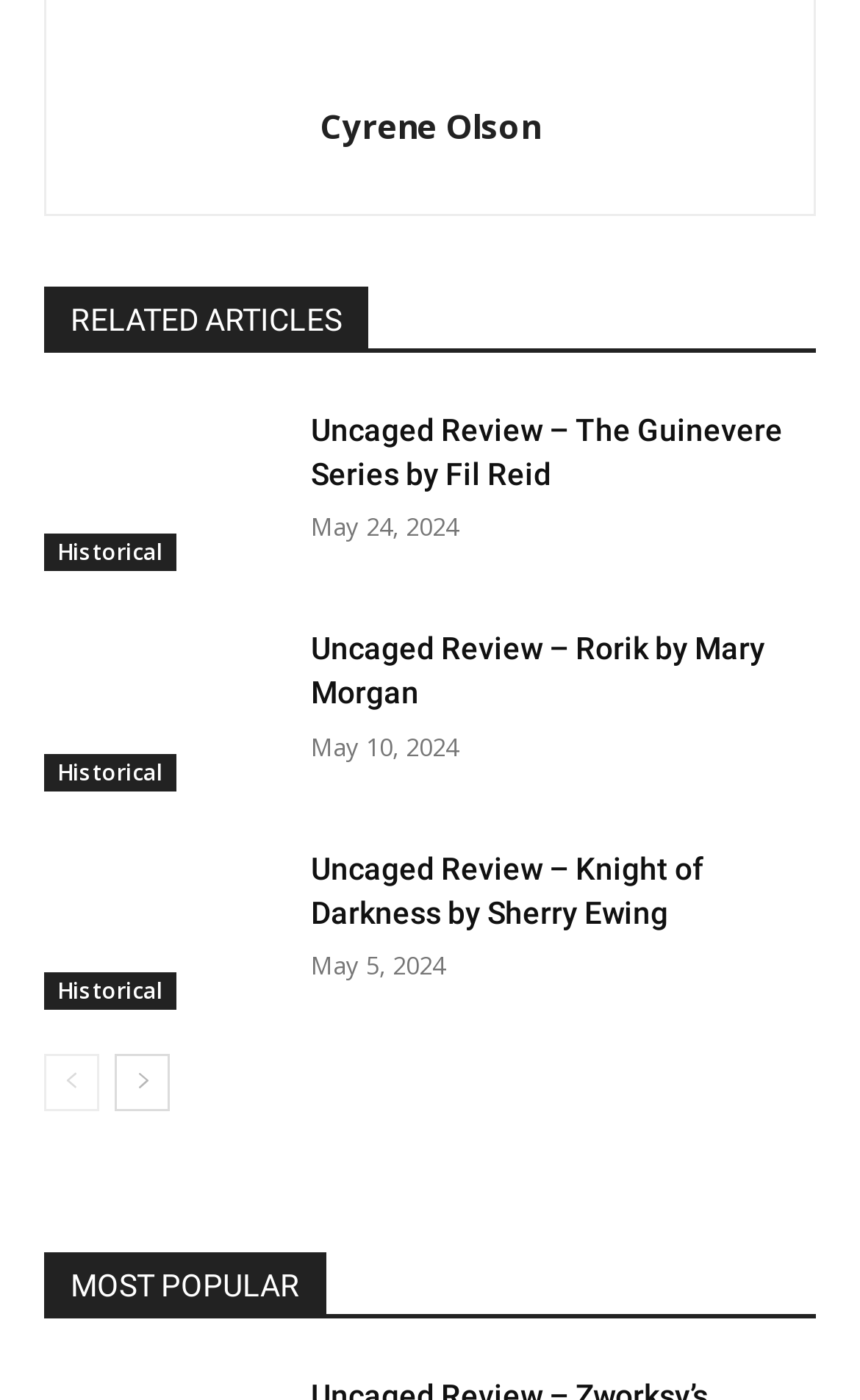Provide a short answer using a single word or phrase for the following question: 
What is the category of the article 'Uncaged Review – The Guinevere Series by Fil Reid'?

Historical